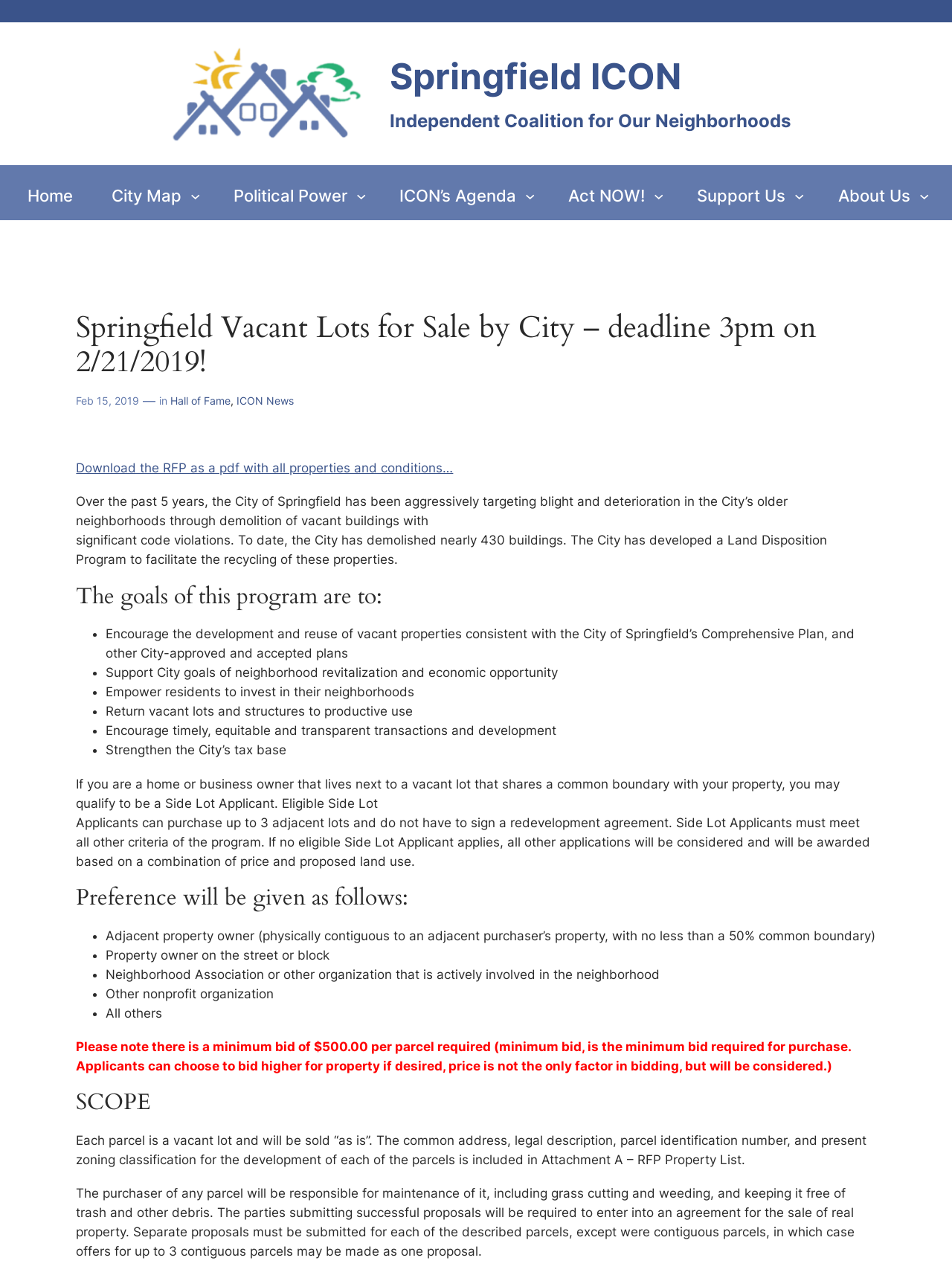Determine the coordinates of the bounding box for the clickable area needed to execute this instruction: "Support Us".

[0.727, 0.143, 0.83, 0.163]